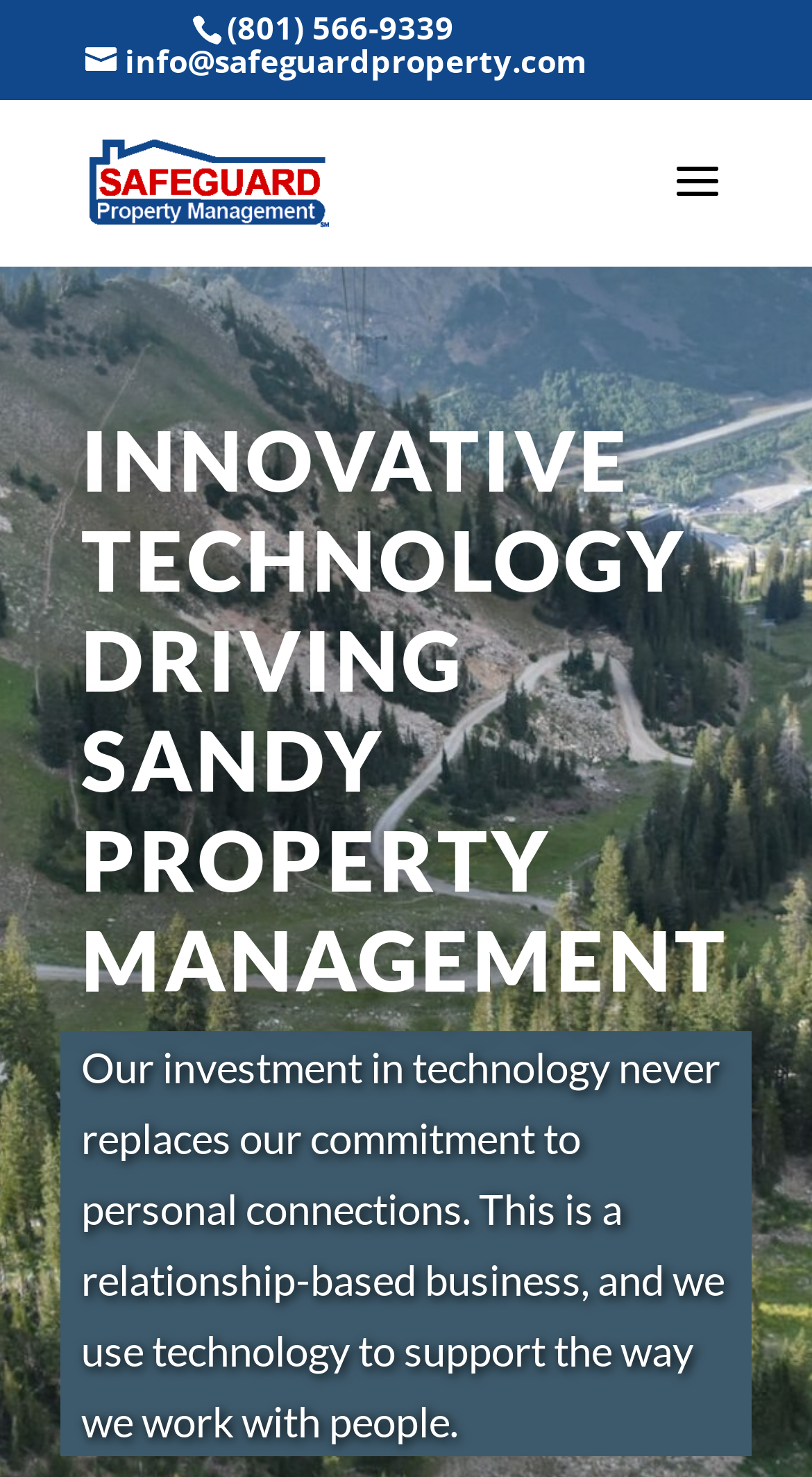Using the information from the screenshot, answer the following question thoroughly:
What is the email address to contact?

I found the email address by looking at the link element with the text 'info@safeguardproperty.com' which is located at the top of the webpage.